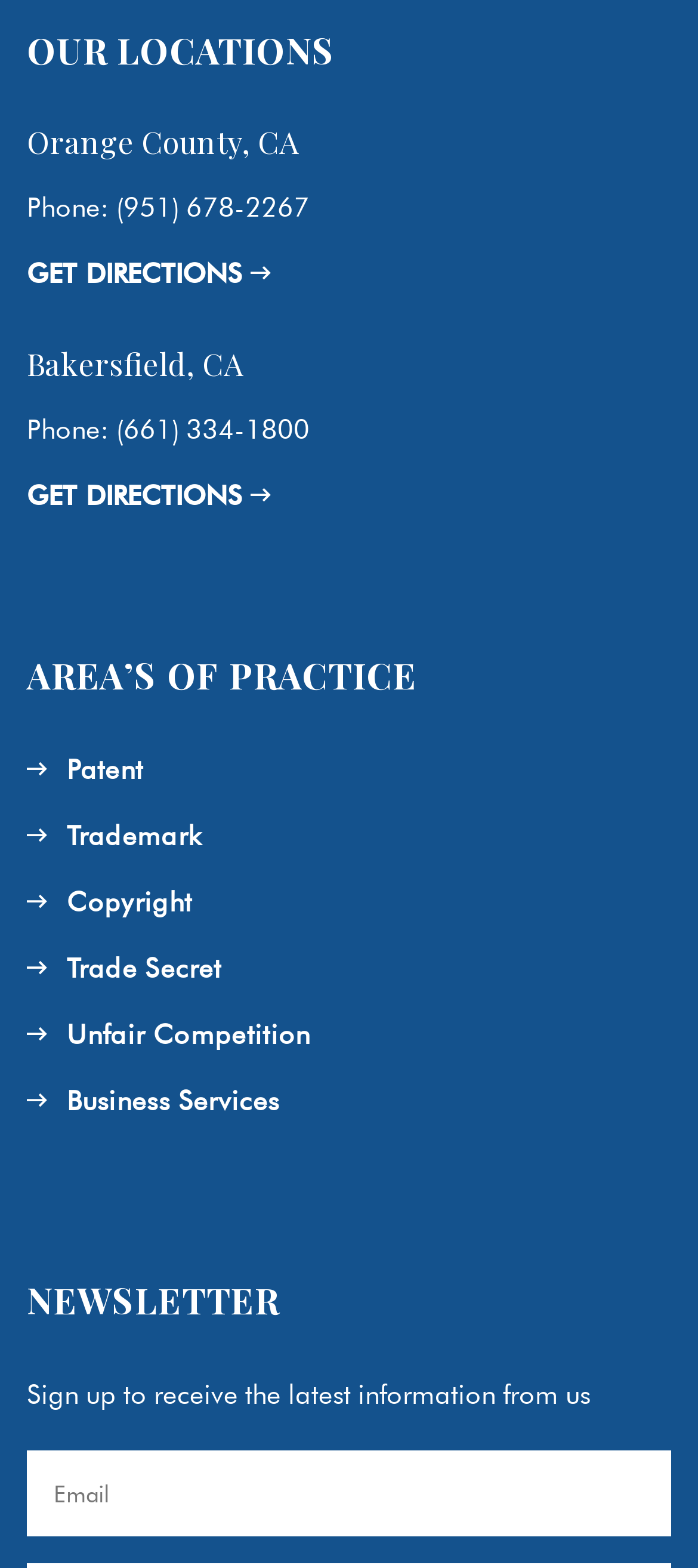Can you pinpoint the bounding box coordinates for the clickable element required for this instruction: "Subscribe to the newsletter"? The coordinates should be four float numbers between 0 and 1, i.e., [left, top, right, bottom].

[0.038, 0.925, 0.962, 0.98]